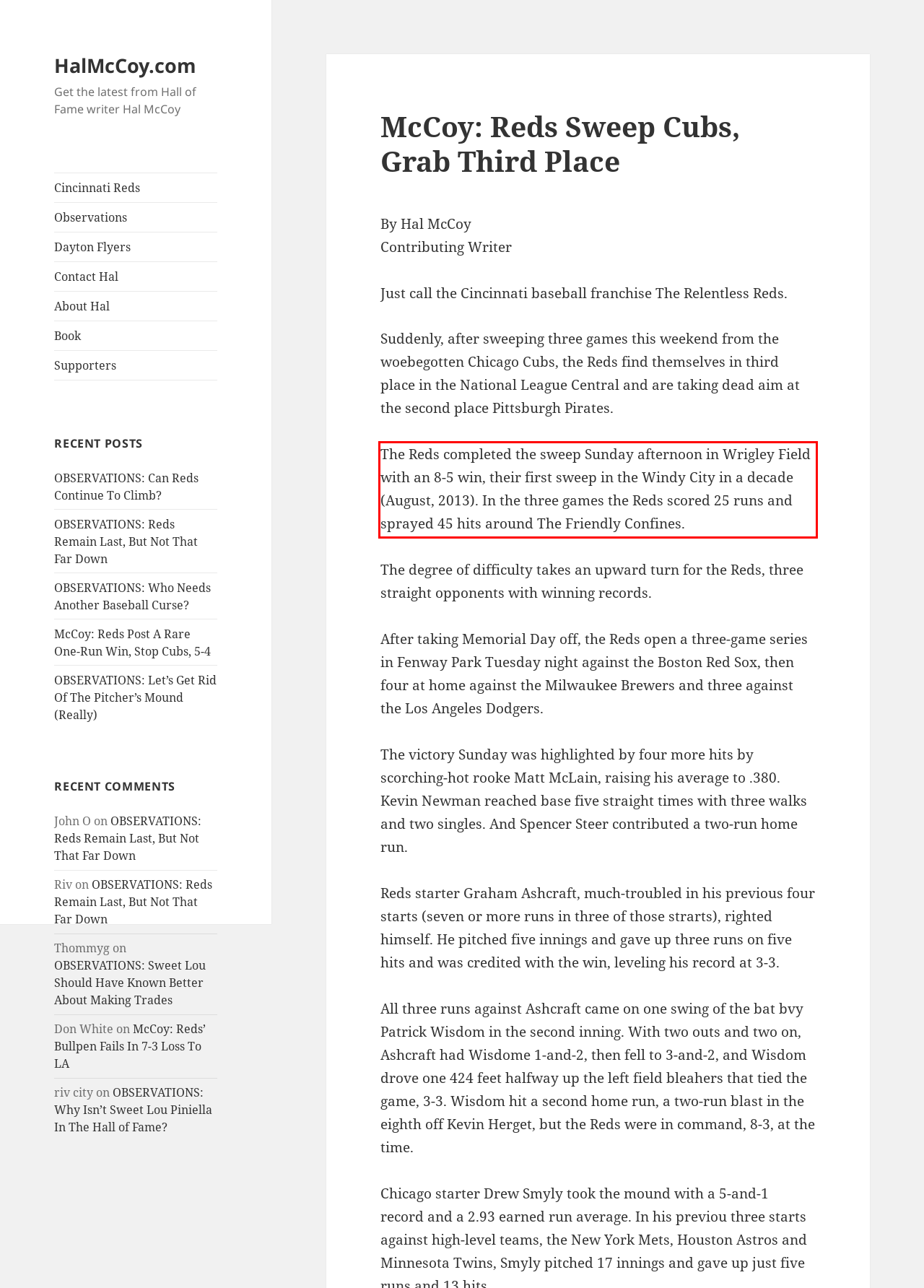Please extract the text content within the red bounding box on the webpage screenshot using OCR.

The Reds completed the sweep Sunday afternoon in Wrigley Field with an 8-5 win, their first sweep in the Windy City in a decade (August, 2013). In the three games the Reds scored 25 runs and sprayed 45 hits around The Friendly Confines.